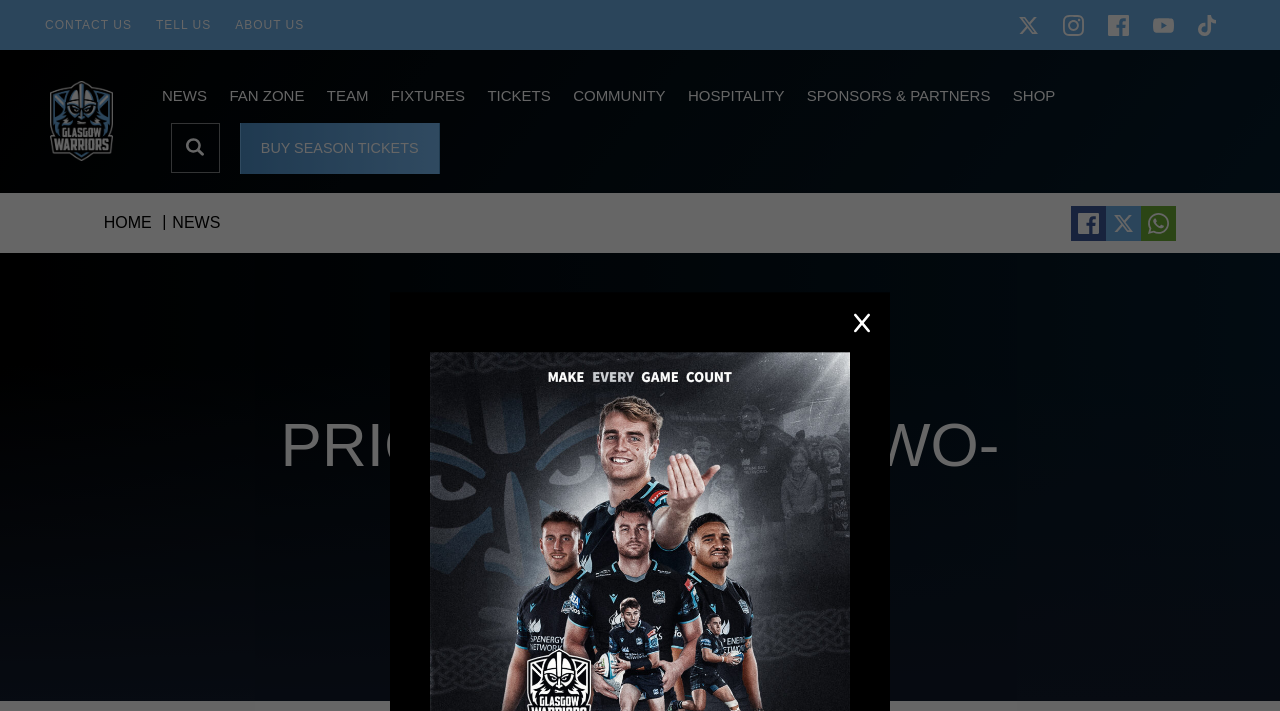Given the element description "aria-label="Search button"", identify the bounding box of the corresponding UI element.

[0.133, 0.172, 0.172, 0.243]